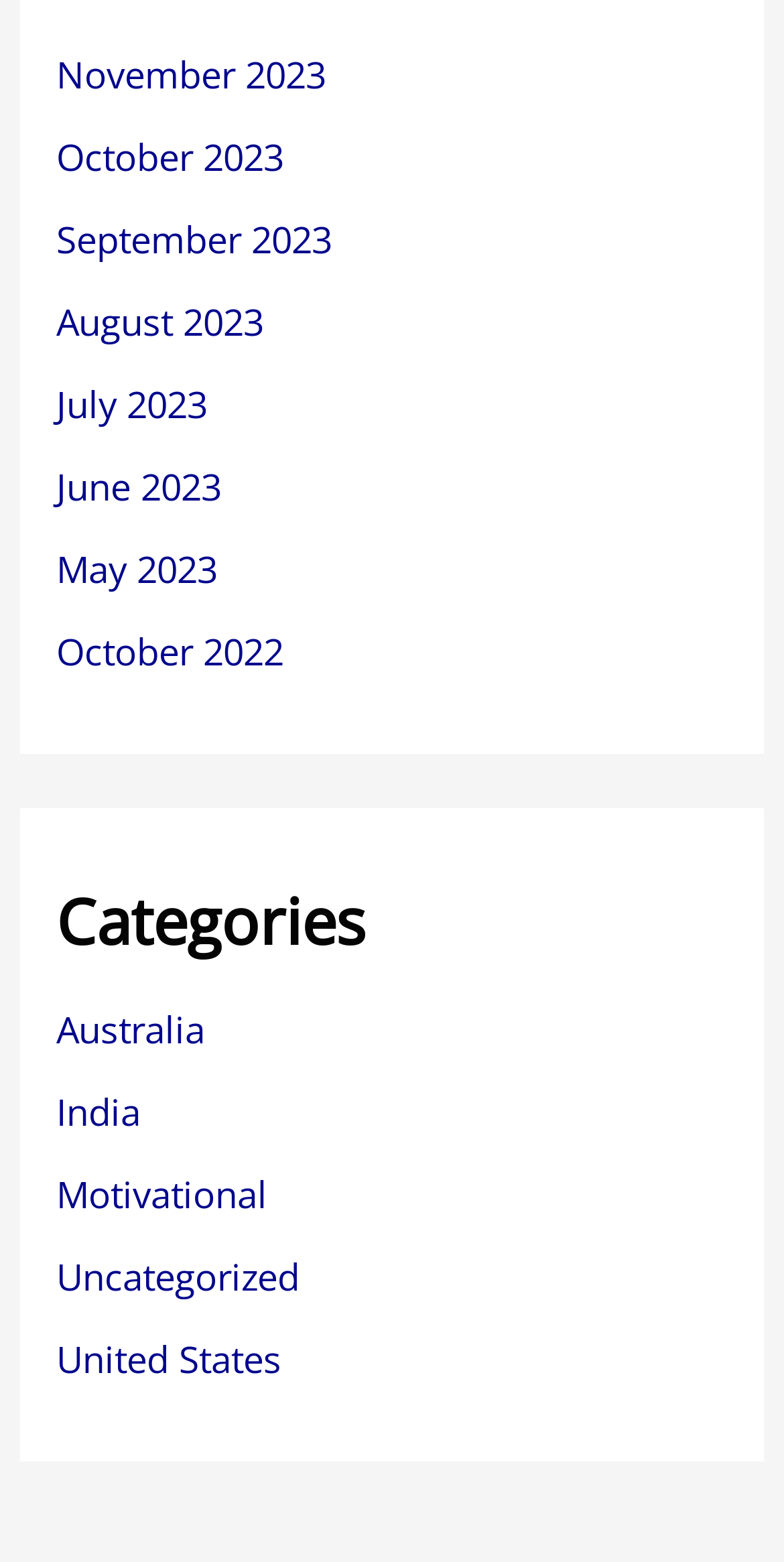Identify the bounding box coordinates of the clickable section necessary to follow the following instruction: "Browse categories". The coordinates should be presented as four float numbers from 0 to 1, i.e., [left, top, right, bottom].

[0.072, 0.564, 0.928, 0.614]